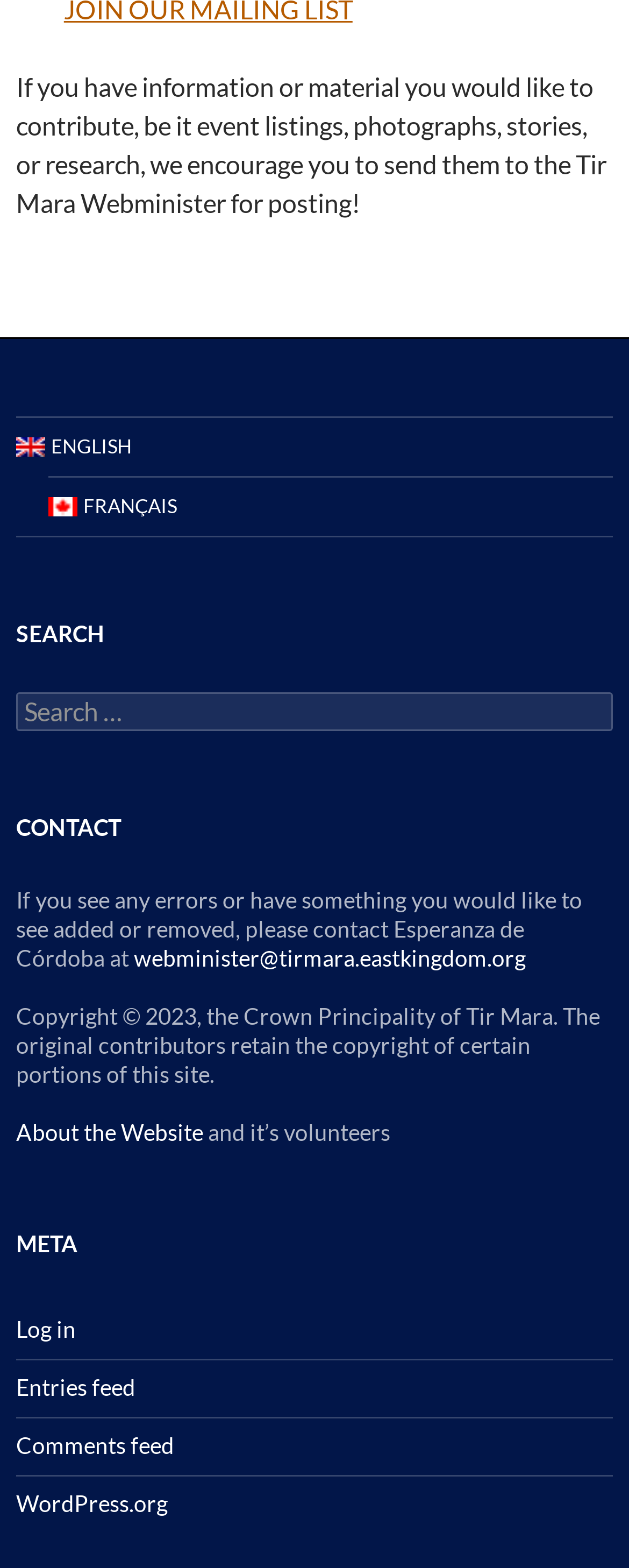Given the element description About the Website, identify the bounding box coordinates for the UI element on the webpage screenshot. The format should be (top-left x, top-left y, bottom-right x, bottom-right y), with values between 0 and 1.

[0.026, 0.714, 0.323, 0.731]